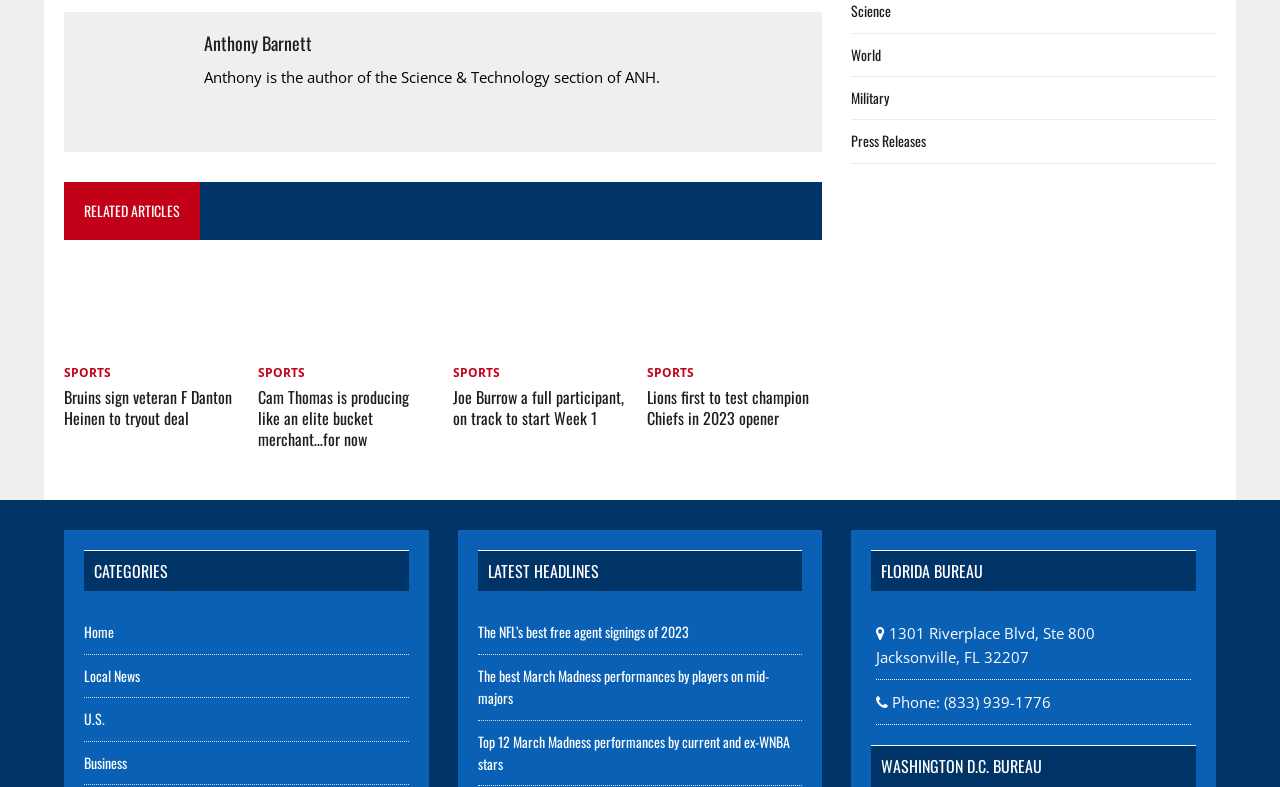How many related articles are available on this webpage? Based on the image, give a response in one word or a short phrase.

4